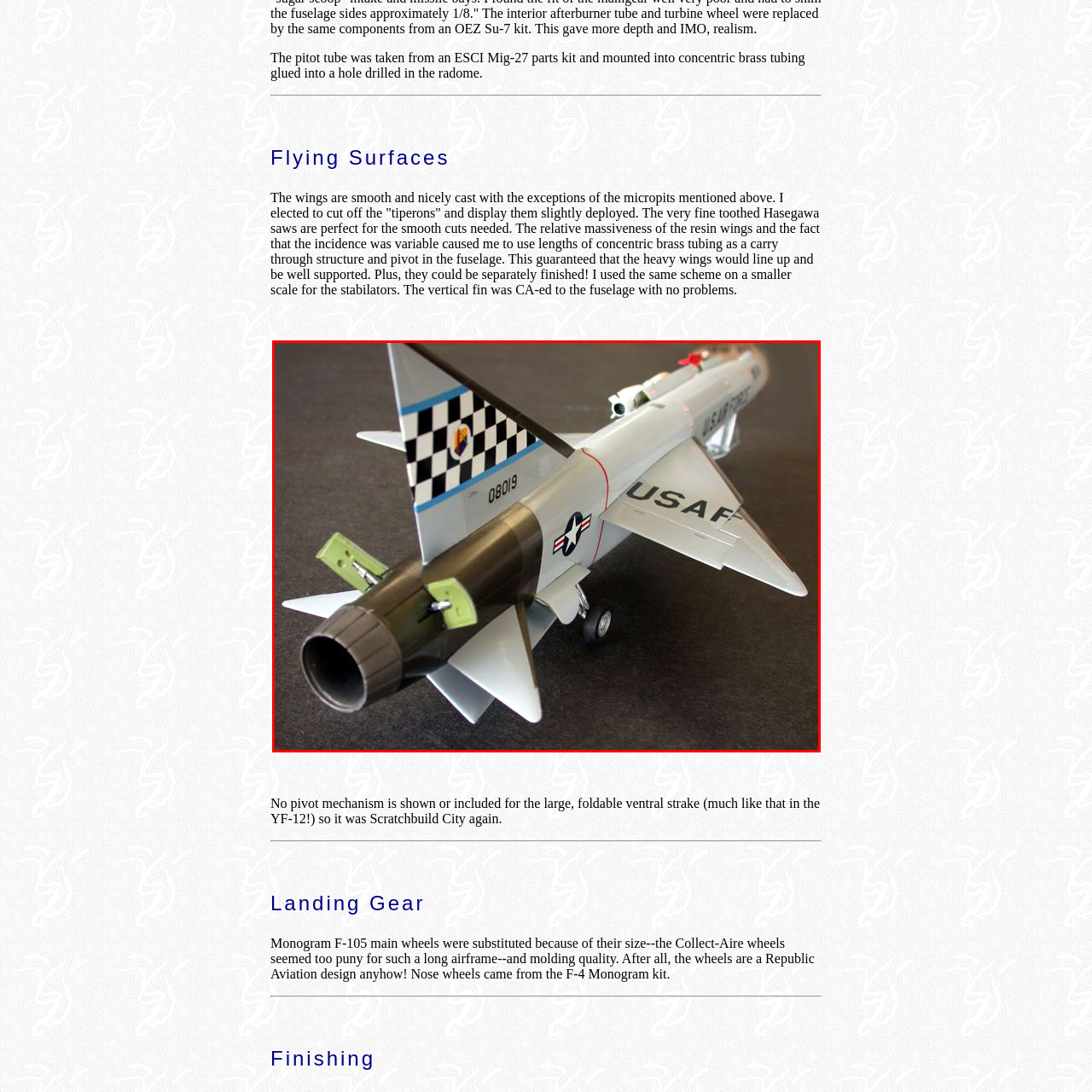What is prominently displayed on the right wing of the aircraft?
Analyze the image surrounded by the red bounding box and provide a thorough answer.

The model showcases meticulous craftsmanship, particularly in its paint scheme, where the wings and body are adorned with U.S. Air Force markings, including the letters 'USAF' prominently displayed on the right wing, indicating the aircraft's affiliation.